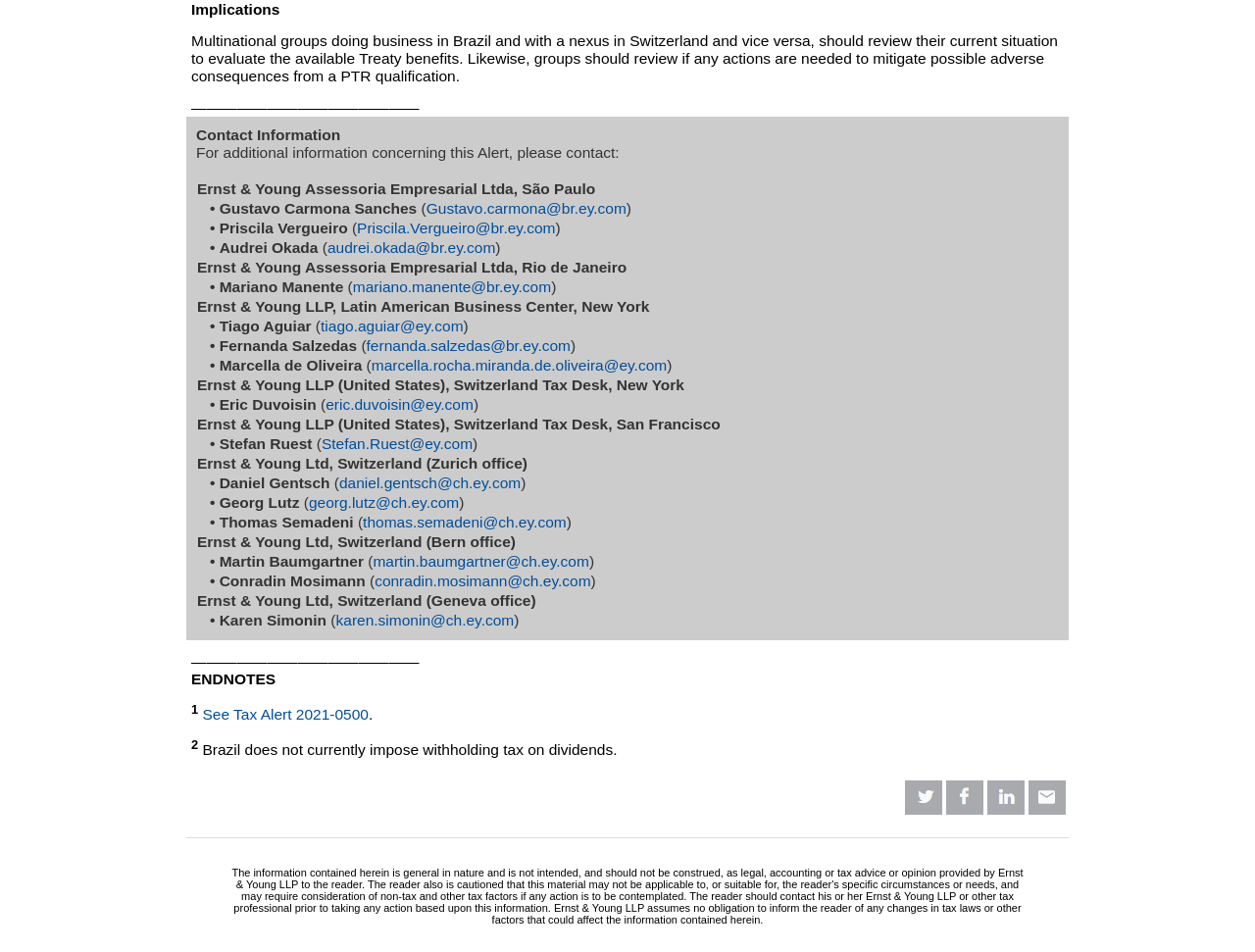Locate the bounding box coordinates of the area where you should click to accomplish the instruction: "Contact Karen Simonin".

[0.268, 0.642, 0.41, 0.66]